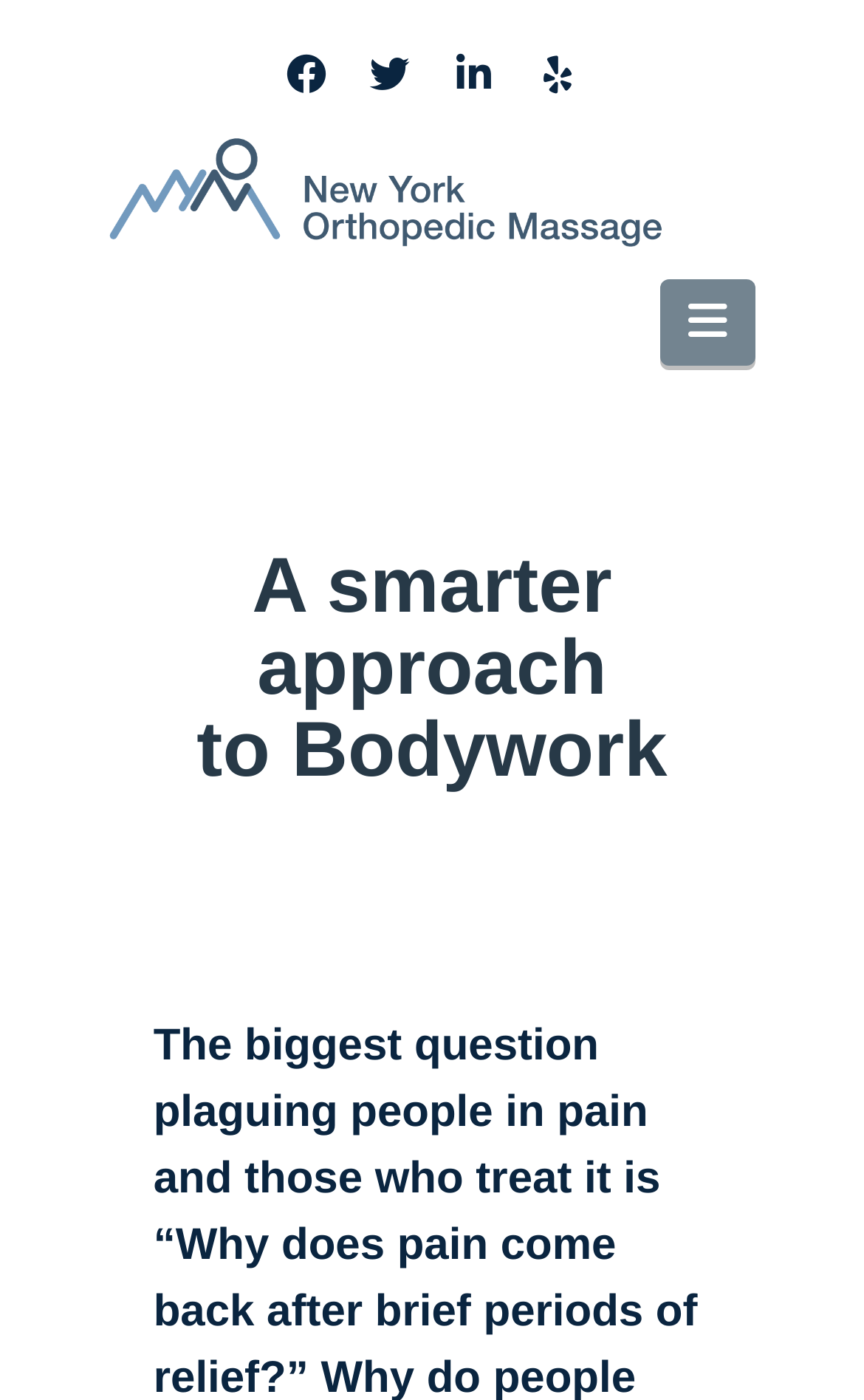How many links are there at the top of the webpage?
Using the image as a reference, answer with just one word or a short phrase.

5